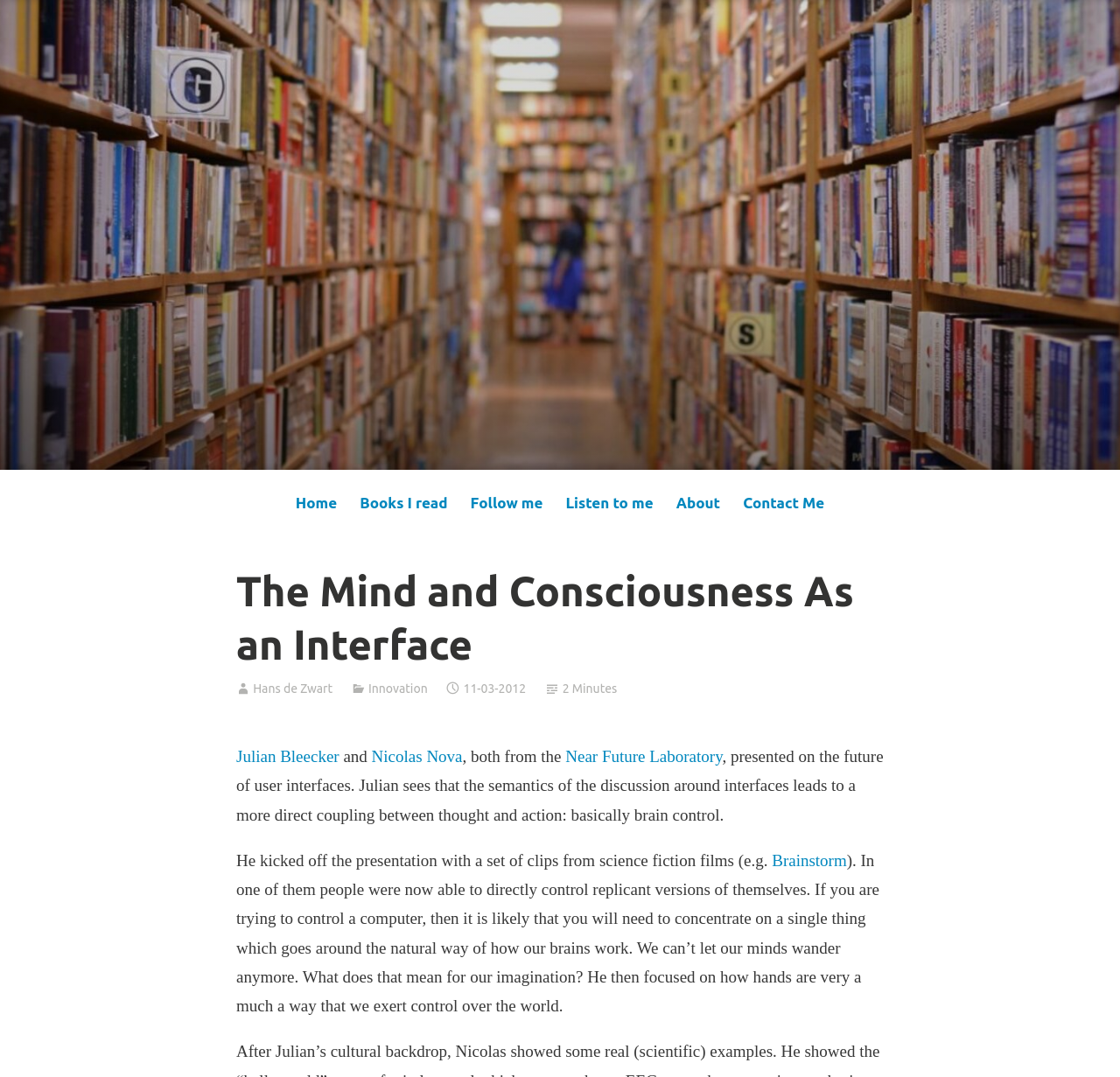Identify the bounding box coordinates of the part that should be clicked to carry out this instruction: "learn more about Near Future Laboratory".

[0.505, 0.694, 0.645, 0.711]